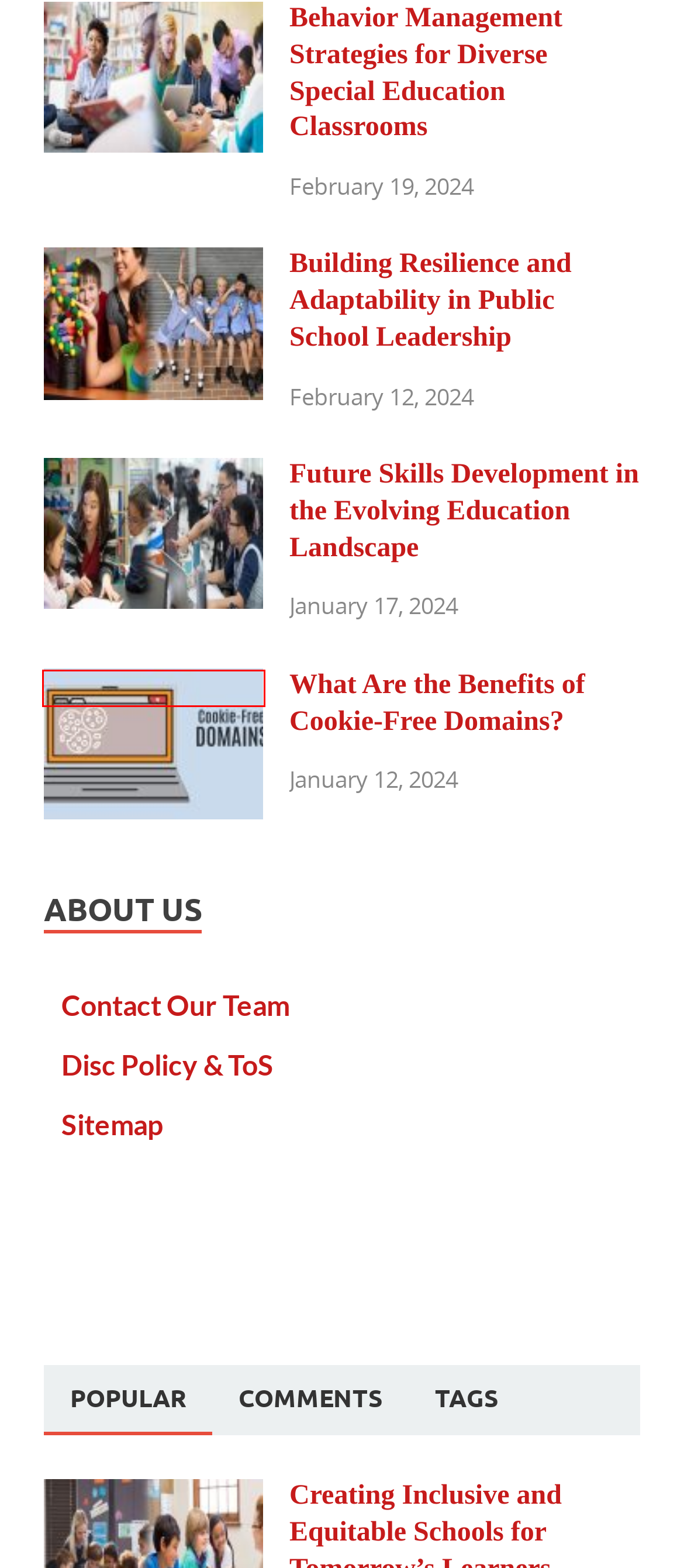Given a screenshot of a webpage with a red rectangle bounding box around a UI element, select the best matching webpage description for the new webpage that appears after clicking the highlighted element. The candidate descriptions are:
A. Building Resilience and Adaptability in Public School Leadership | snocozy
B. Creating Inclusive and Equitable Schools for Tomorrow’s Learners | snocozy
C. What Are the Benefits of Cookie-Free Domains? | snocozy
D. Behavior Management Strategies for Diverse Special Education Classrooms | snocozy
E. Technology Integration for Modern Teaching Effectiveness | snocozy
F. Future Skills Development in the Evolving Education Landscape | snocozy
G. Leadership Roles in Curriculum Development for Physical Education | snocozy
H. Contact Our Team | snocozy

C